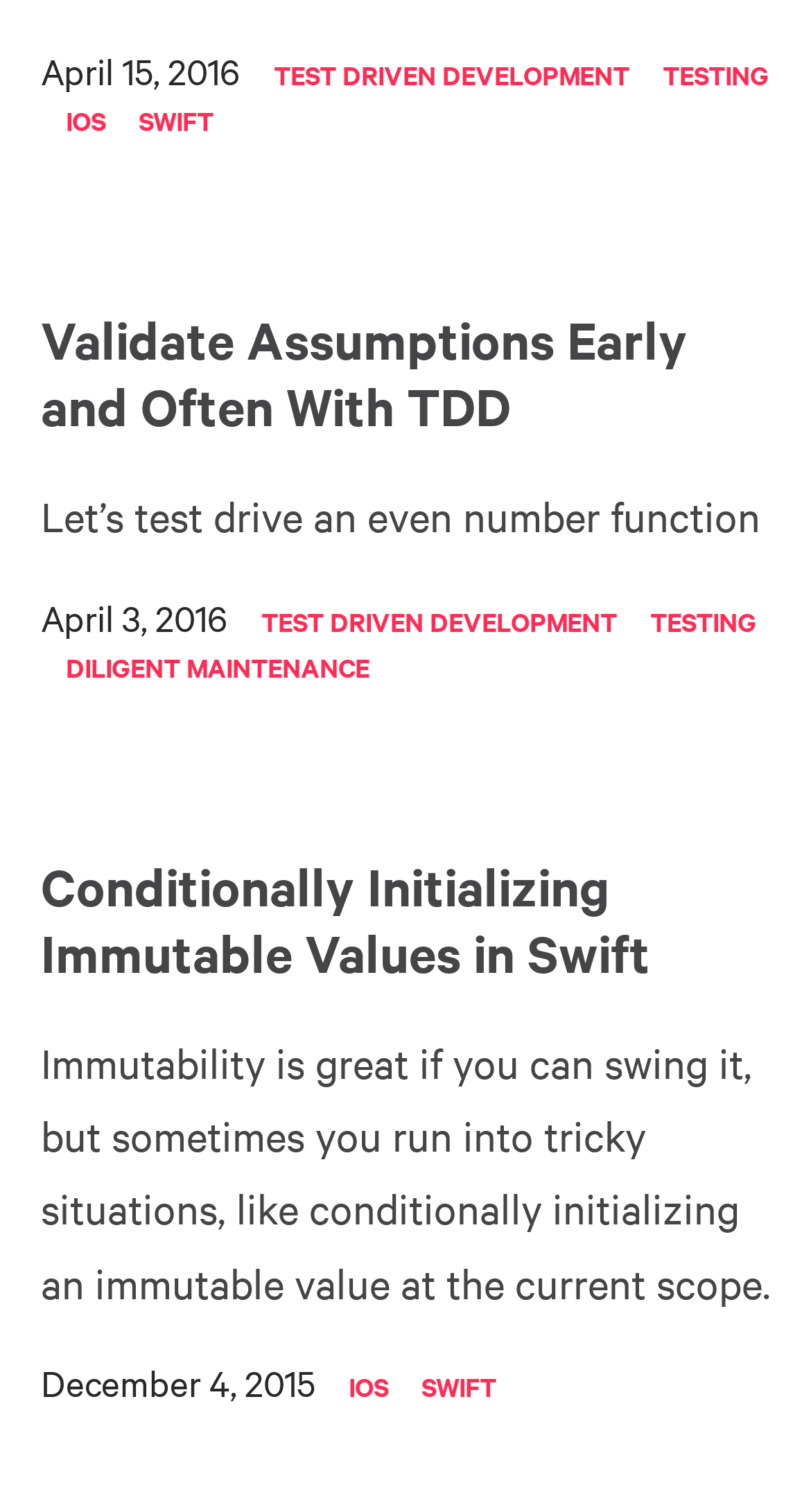Please provide a short answer using a single word or phrase for the question:
How many articles are on this webpage?

3